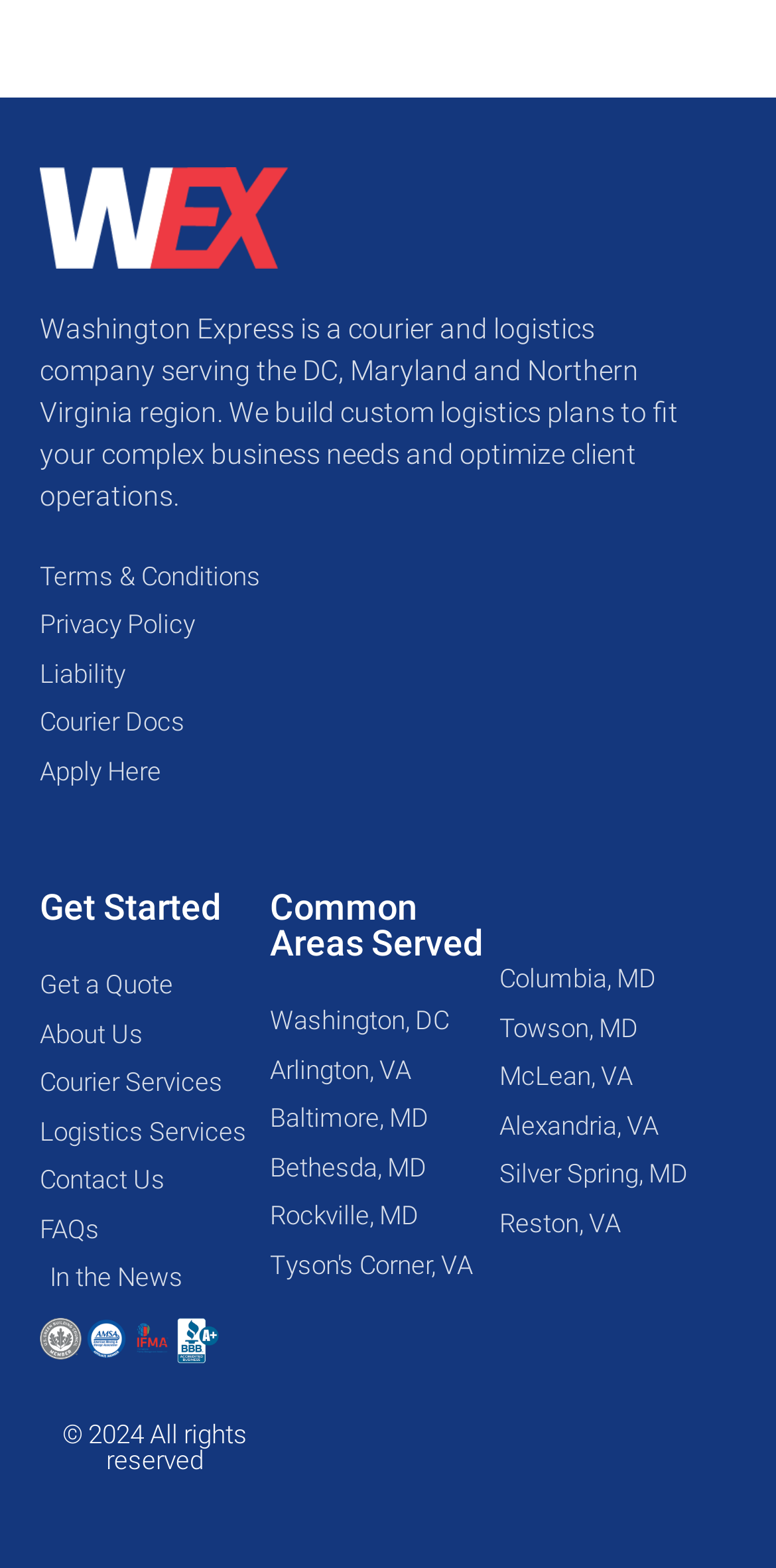Give a concise answer using one word or a phrase to the following question:
What is the name of the courier and logistics company?

Washington Express